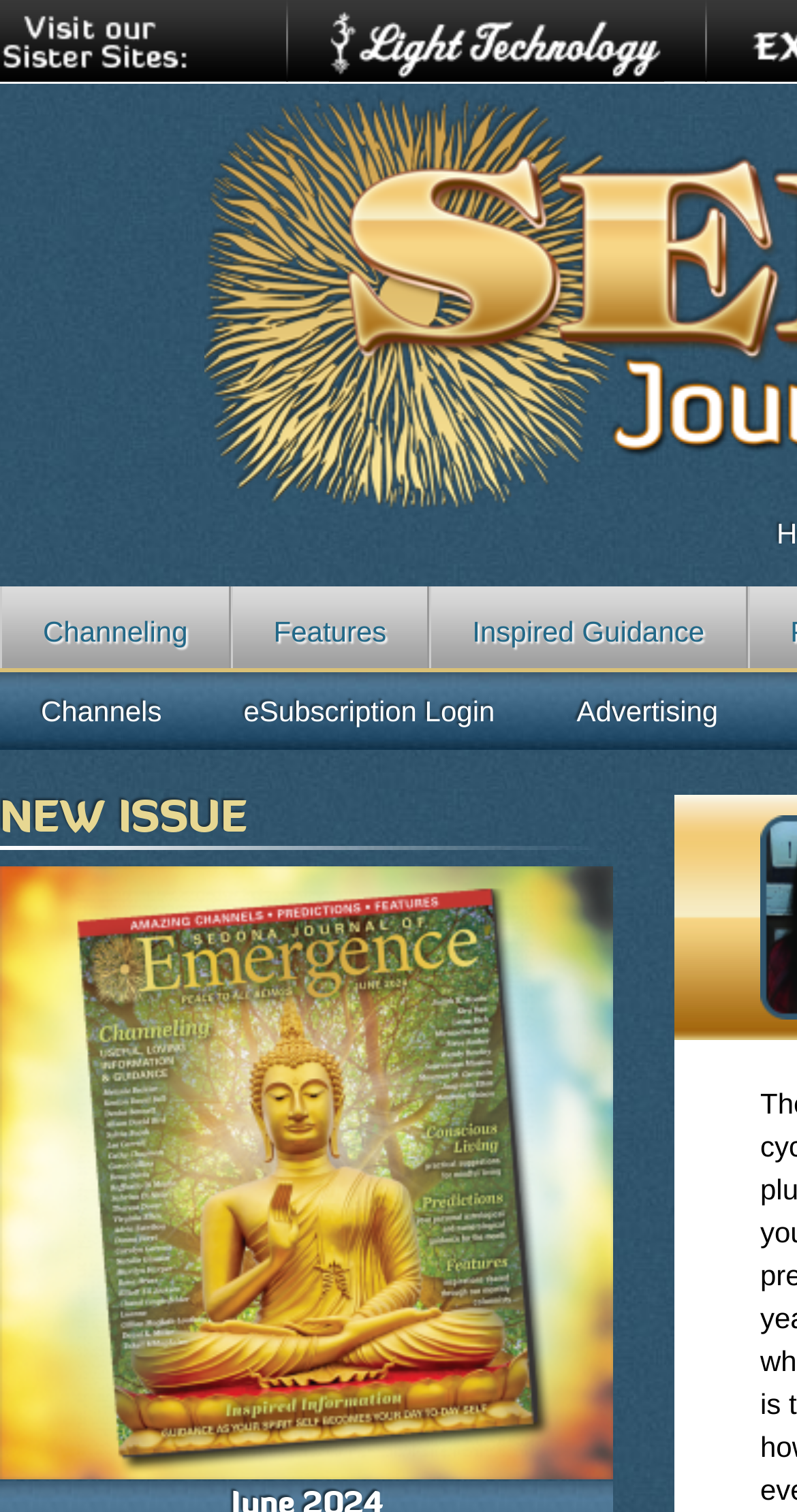Determine the coordinates of the bounding box that should be clicked to complete the instruction: "read inspired guidance". The coordinates should be represented by four float numbers between 0 and 1: [left, top, right, bottom].

[0.539, 0.388, 0.938, 0.442]